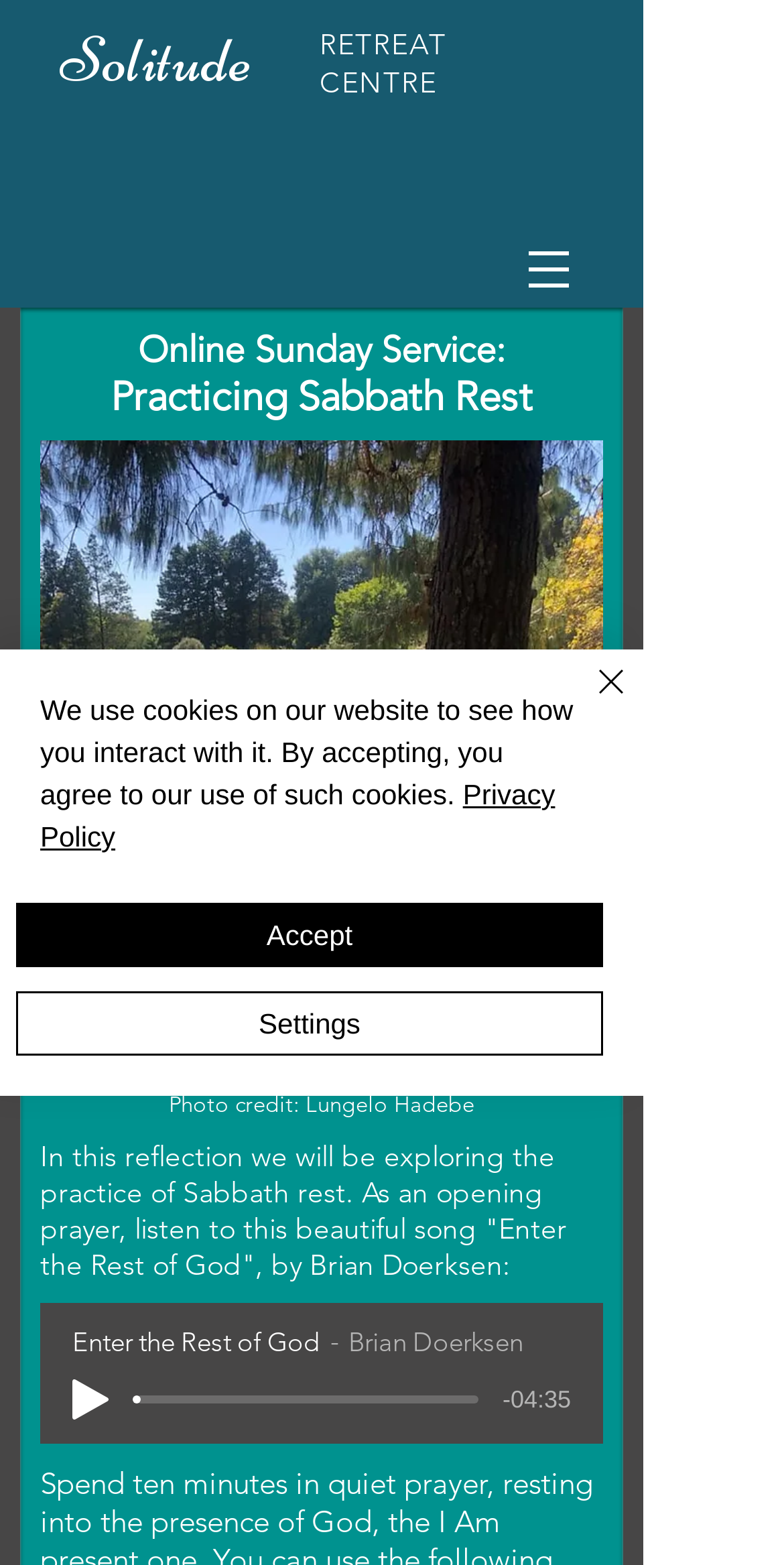Write a detailed summary of the webpage.

The webpage is about "Reflection: Practicing Sabbath Rest" at Solitude Retreat. At the top left, there is a heading "Solitude" with a link to it. To the right of it, there is a heading "RETREAT CENTRE" with two separate links to "RETREAT" and "CENTRE". 

Below these headings, there is a navigation menu labeled "Site" at the top right corner, which contains a button with a popup menu and an image. 

On the left side of the page, there are two headings, "Online Sunday Service:" and "Practicing Sabbath Rest", stacked vertically. Below these headings, there is a large image of a hammock, with a photo credit "Lungelo Hadebe" written below it. 

Further down, there is a block of text that introduces the reflection on practicing Sabbath rest, followed by a button to play a song "Enter the Rest of God" by Brian Doerksen. The button is accompanied by a progress bar and a slider. The duration of the song is displayed as "-04:35". 

At the bottom of the page, there is an alert box that informs users about the use of cookies on the website, with links to the "Privacy Policy" and buttons to "Accept", "Settings", and "Close" the alert. The "Close" button has an image of a close icon.